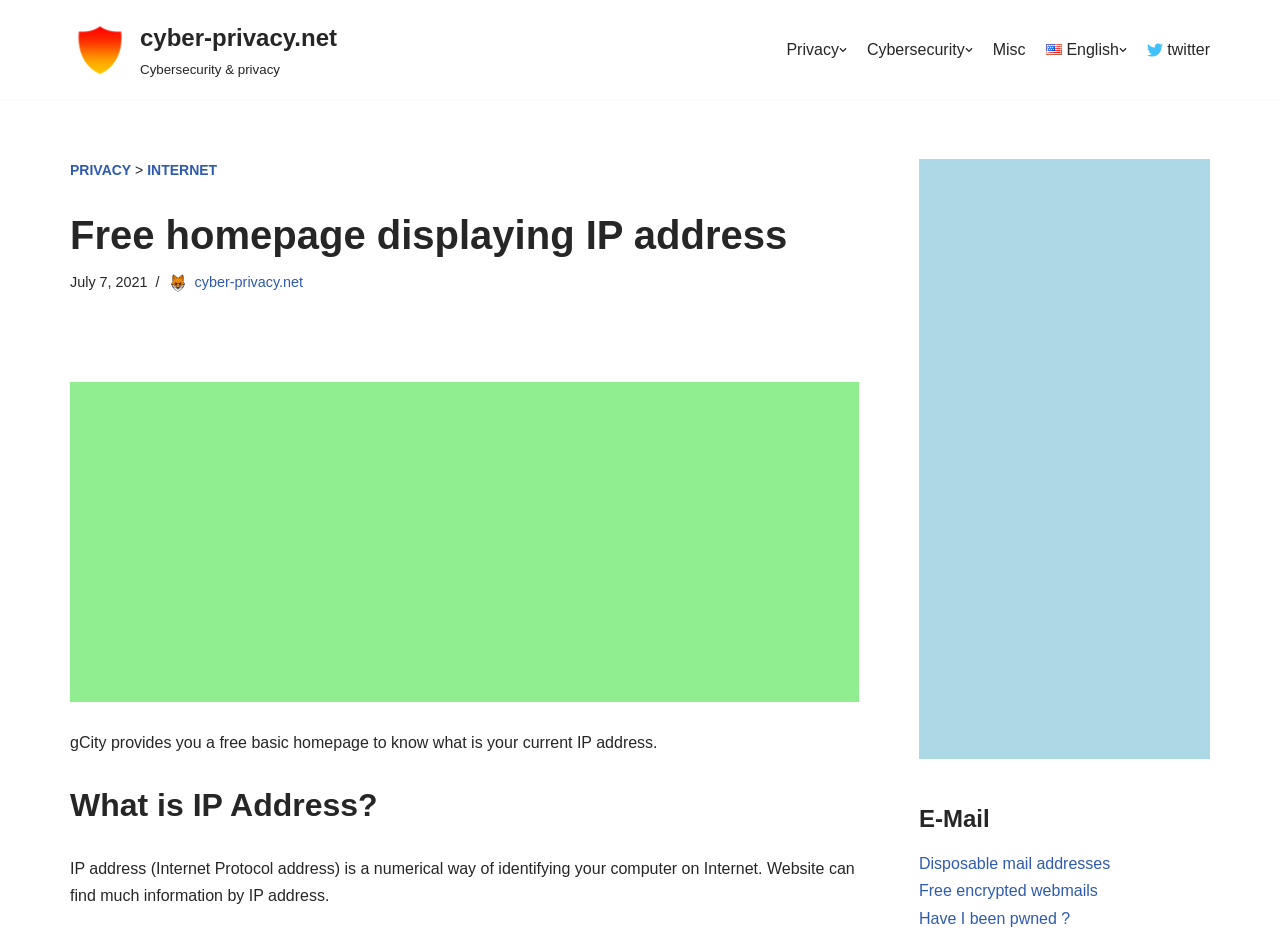Identify the title of the webpage and provide its text content.

Free homepage displaying IP address